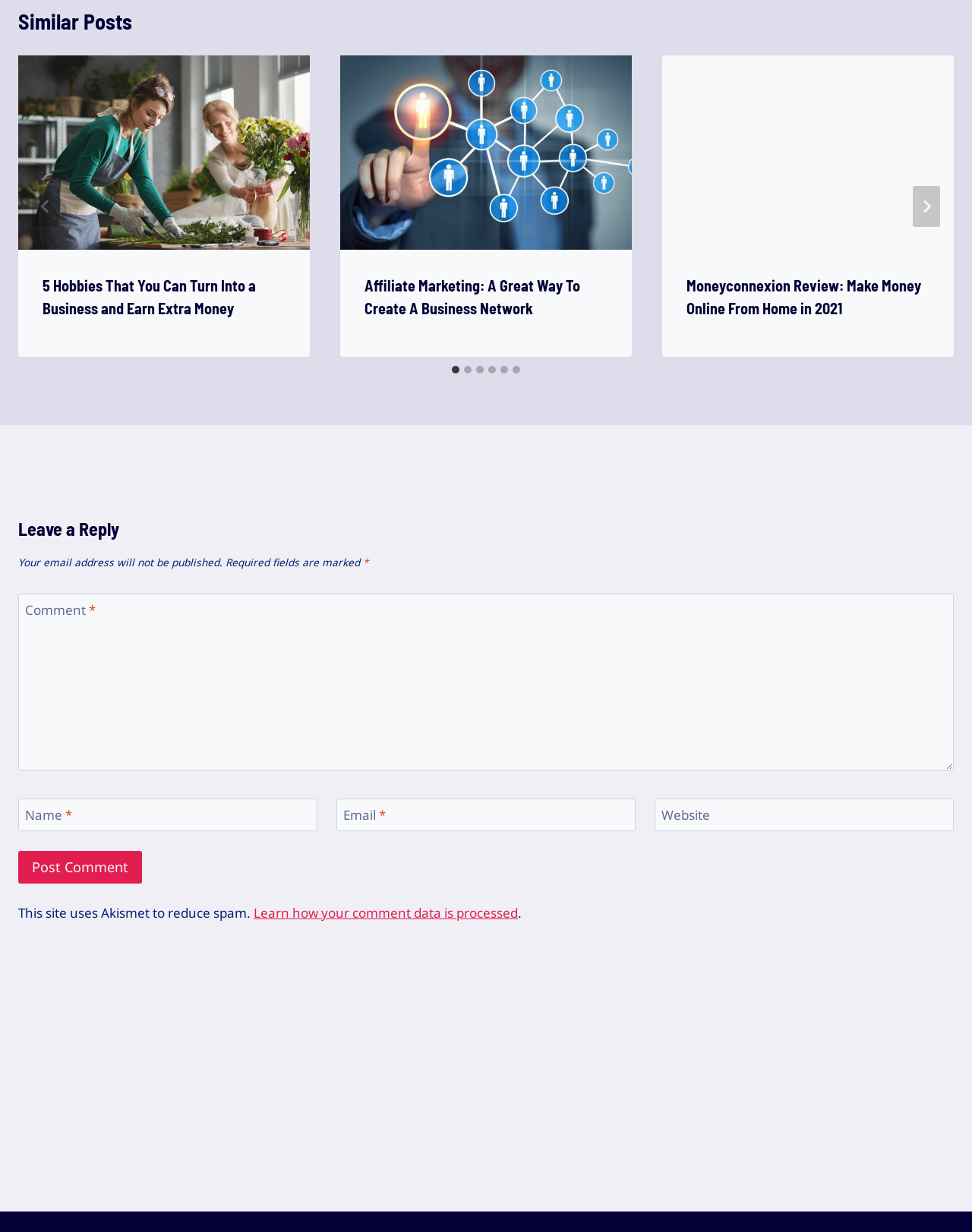Please use the details from the image to answer the following question comprehensively:
What is the purpose of the 'Leave a Reply' section?

I inferred the purpose of the 'Leave a Reply' section by looking at the elements inside it, which include a comment textbox, name textbox, email textbox, and a 'Post Comment' button, suggesting that it is a form for users to leave a comment on the post.